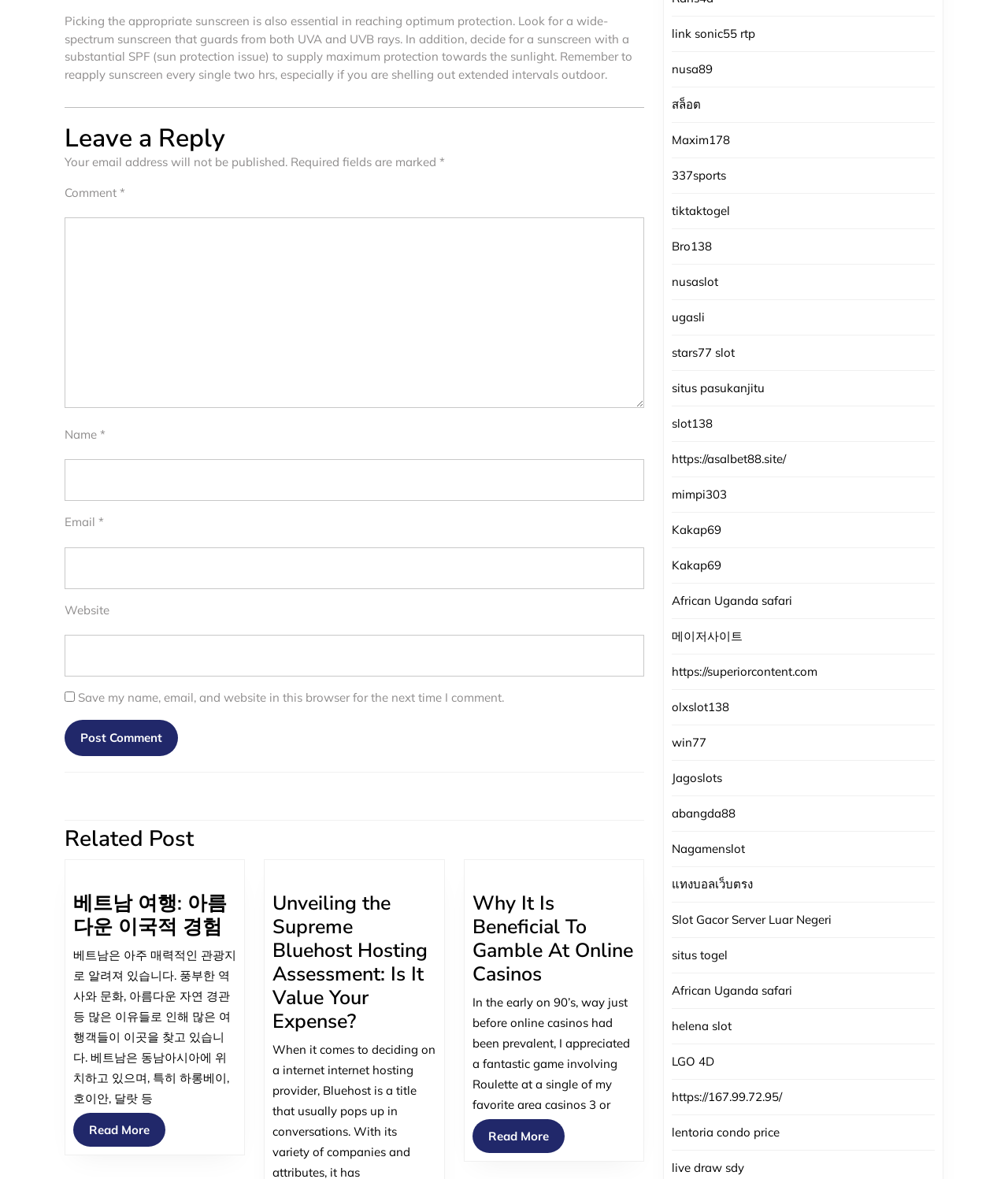Locate the coordinates of the bounding box for the clickable region that fulfills this instruction: "Click on the 'Post Comment' button".

[0.064, 0.611, 0.177, 0.642]